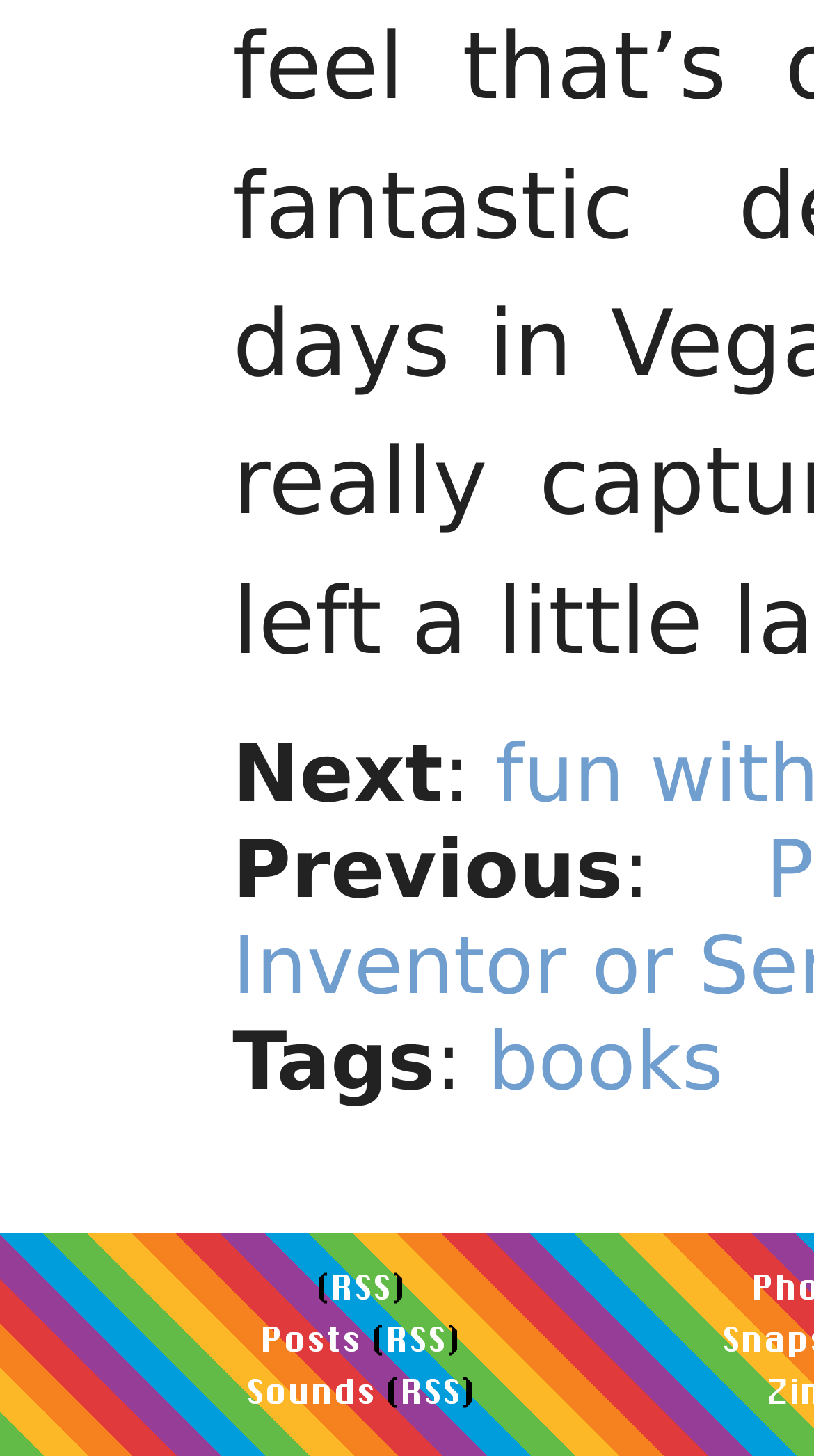Using the provided element description: "RSS", determine the bounding box coordinates of the corresponding UI element in the screenshot.

[0.492, 0.941, 0.566, 0.968]